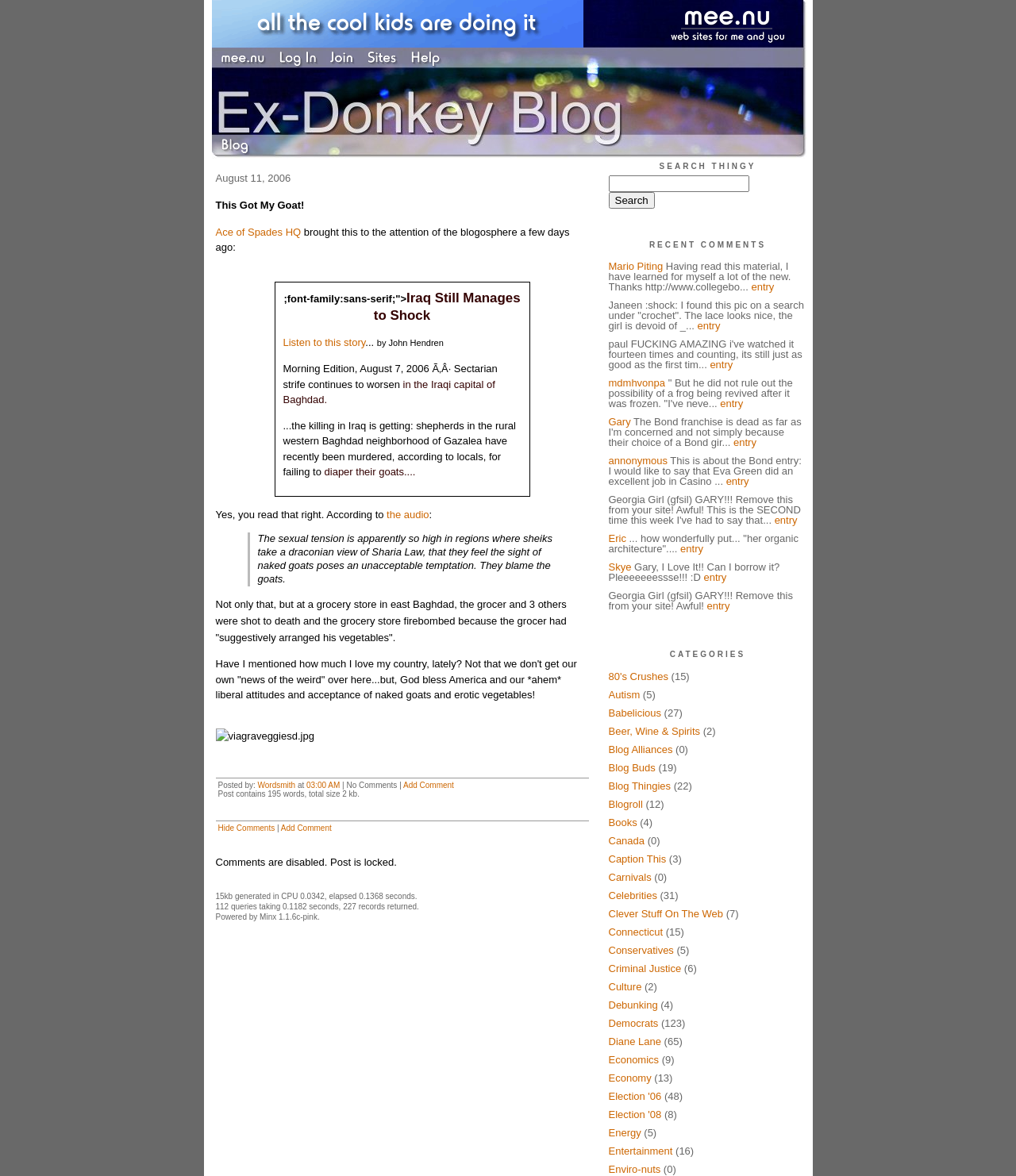Determine the bounding box coordinates of the UI element described below. Use the format (top-left x, top-left y, bottom-right x, bottom-right y) with floating point numbers between 0 and 1: Economy

[0.599, 0.912, 0.641, 0.922]